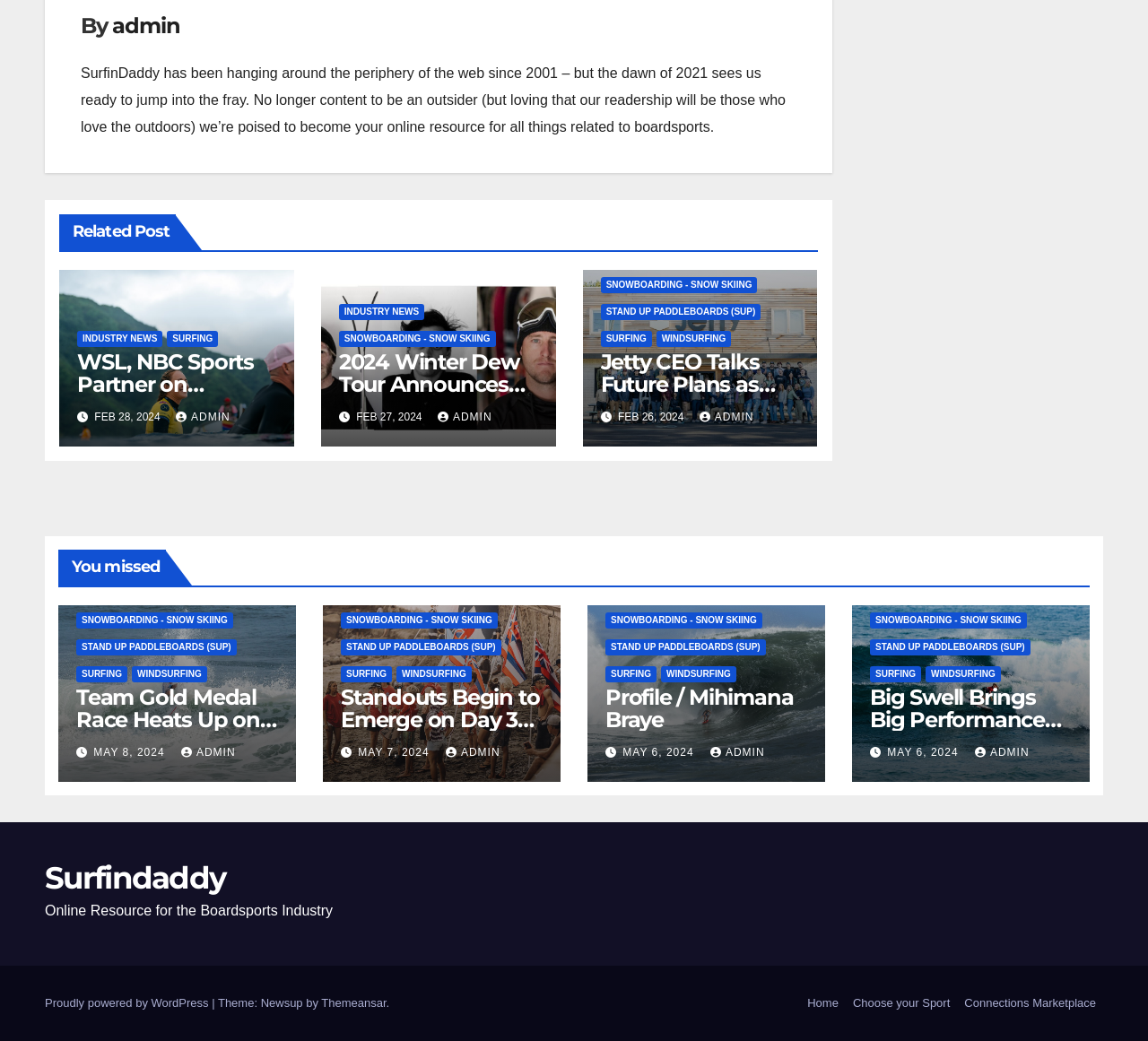Please specify the bounding box coordinates in the format (top-left x, top-left y, bottom-right x, bottom-right y), with all values as floating point numbers between 0 and 1. Identify the bounding box of the UI element described by: Snowboarding - Snow Skiing

[0.527, 0.588, 0.664, 0.604]